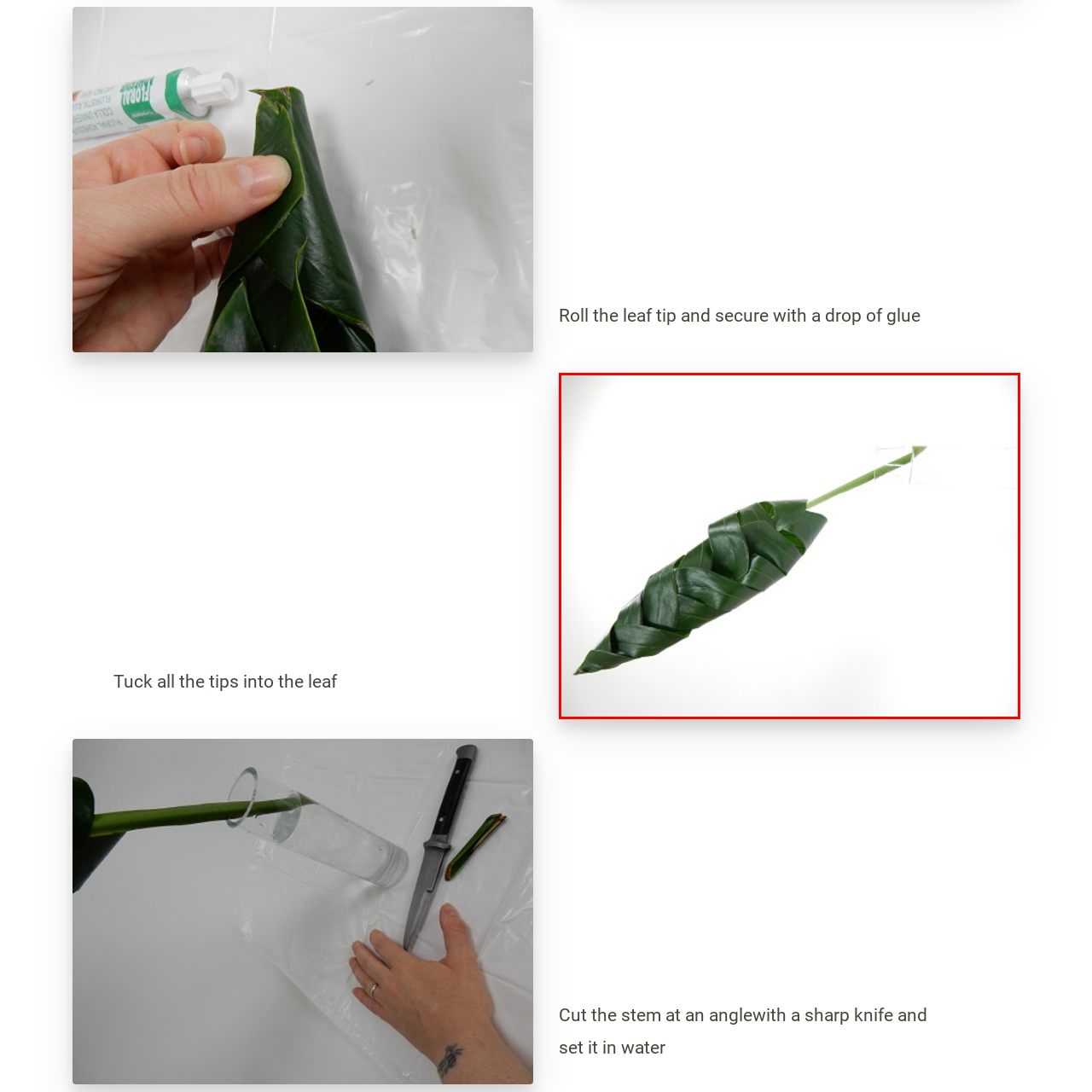What is the color of the leaves?
Focus on the section of the image inside the red bounding box and offer an in-depth answer to the question, utilizing the information visible in the image.

The leaves are green in color, which is emphasized by the clean, bright background, making the lush green hues of the leaves stand out as an elegant representation of natural beauty.